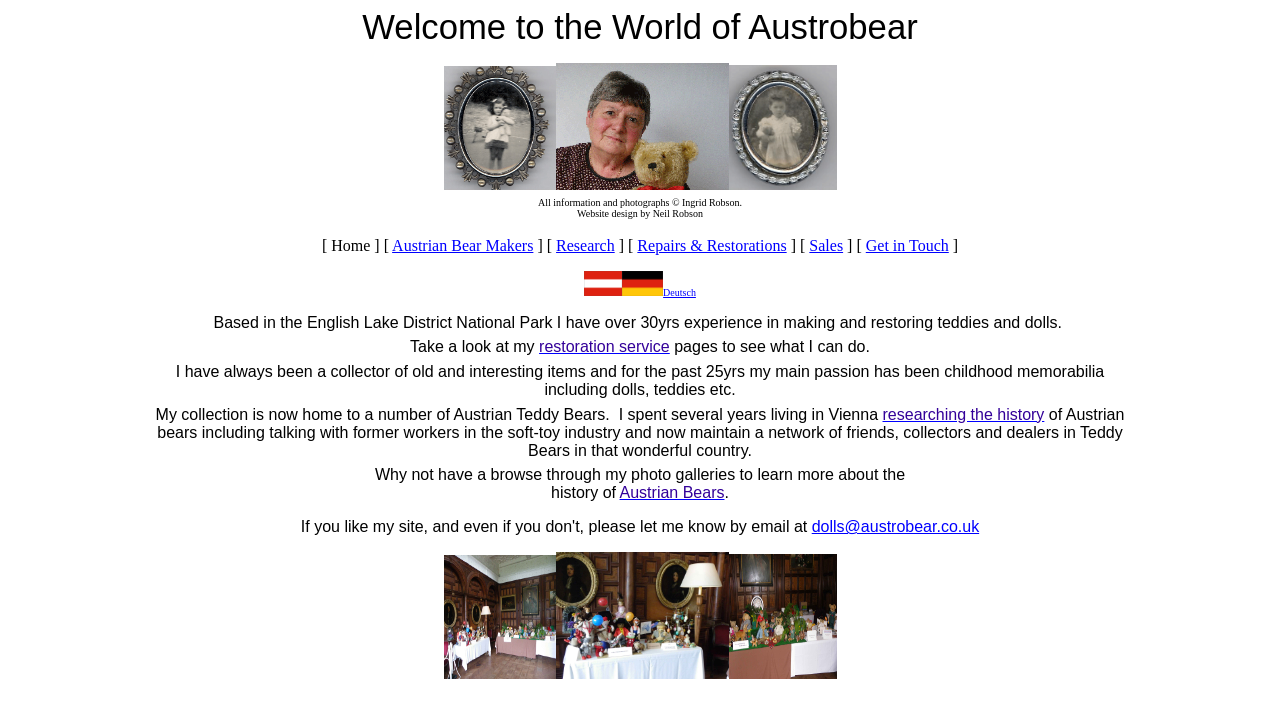Show the bounding box coordinates for the HTML element described as: "Get in Touch".

[0.676, 0.325, 0.741, 0.348]